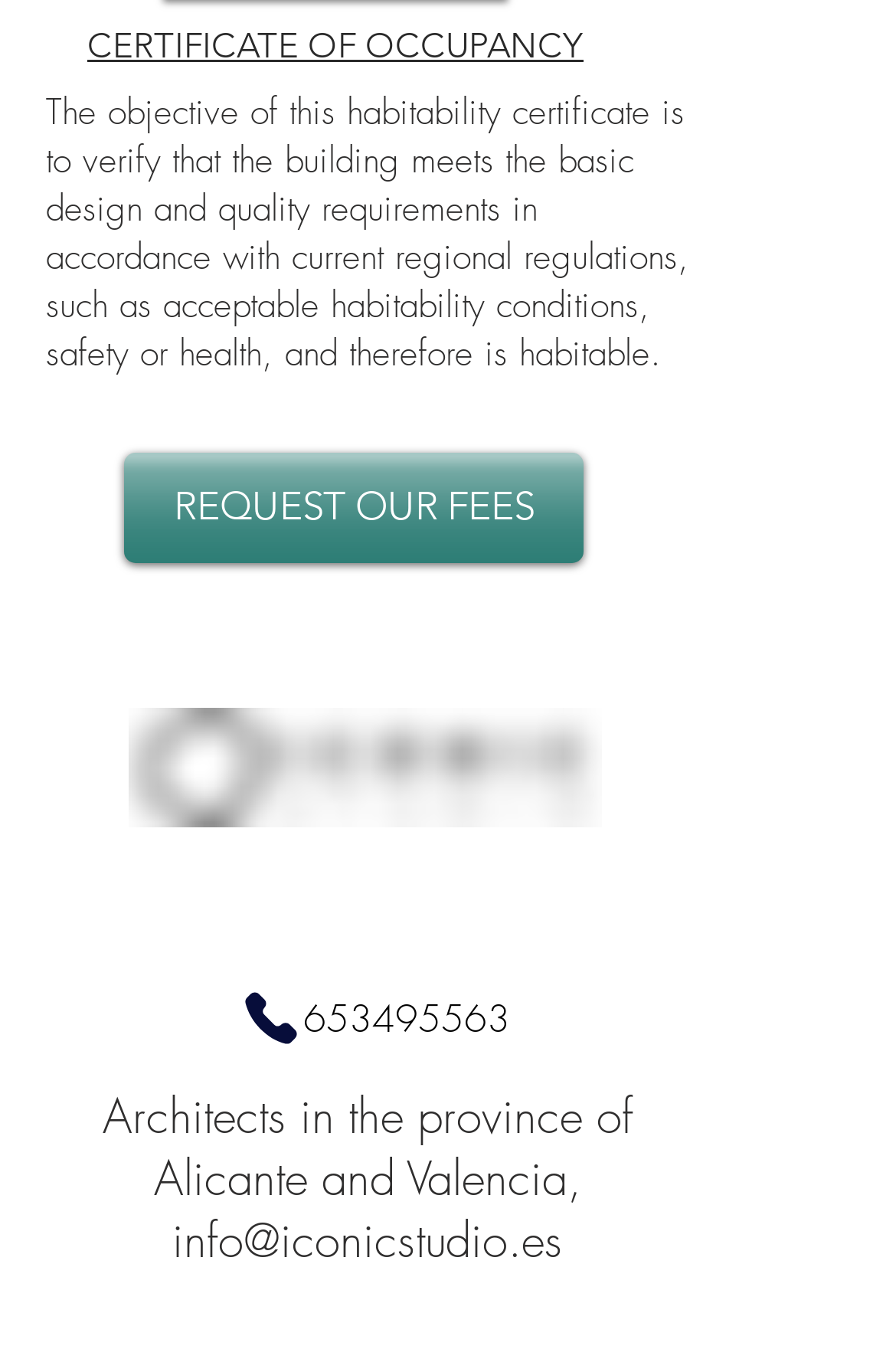What is the name of the architects' studio?
Provide a detailed answer to the question, using the image to inform your response.

The name of the architects' studio is not explicitly mentioned, but the email address info@iconicstudio.es suggests that the studio's name is Iconic Studio.